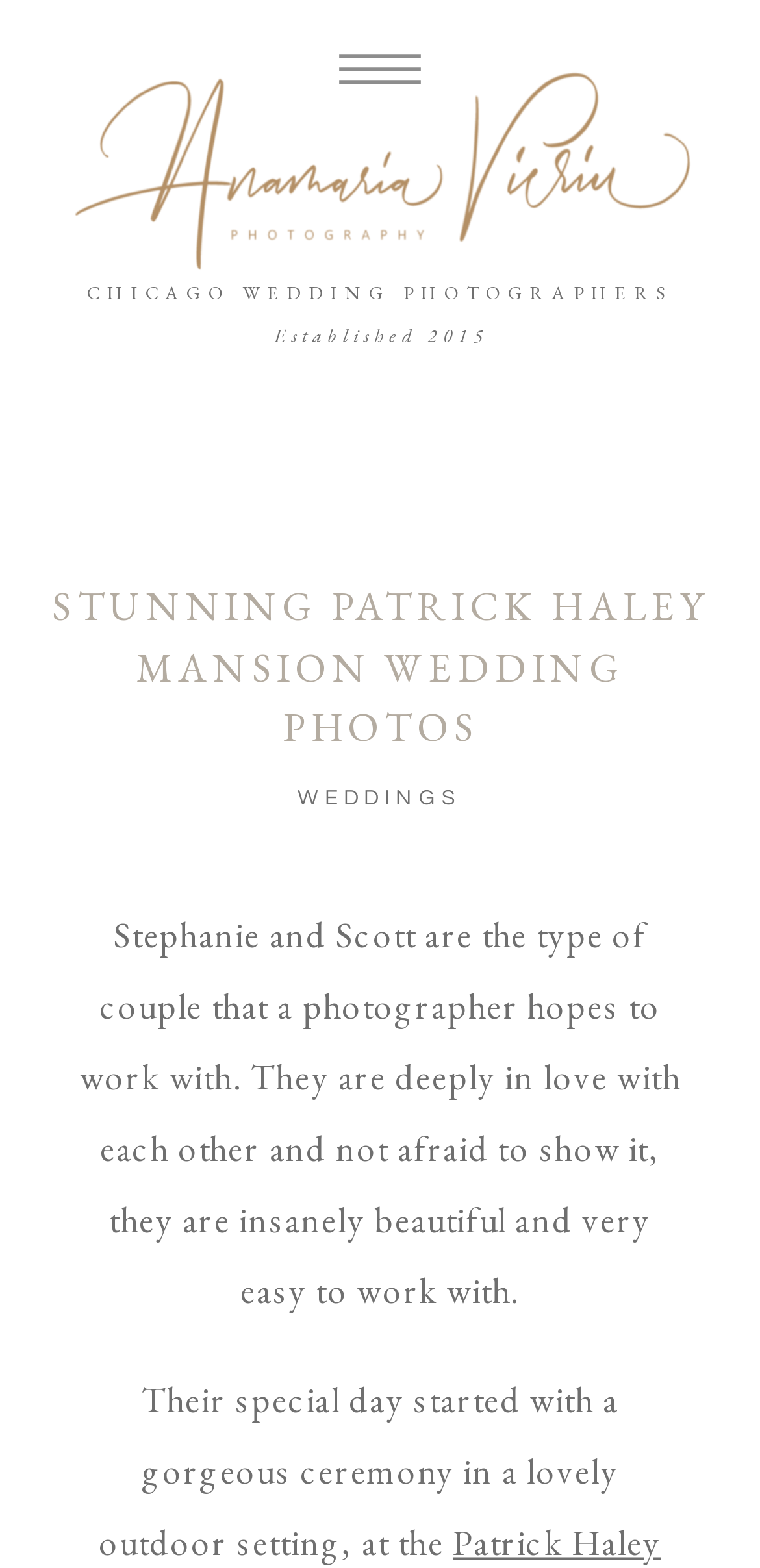Find the bounding box of the UI element described as follows: "Weddings".

[0.391, 0.503, 0.609, 0.516]